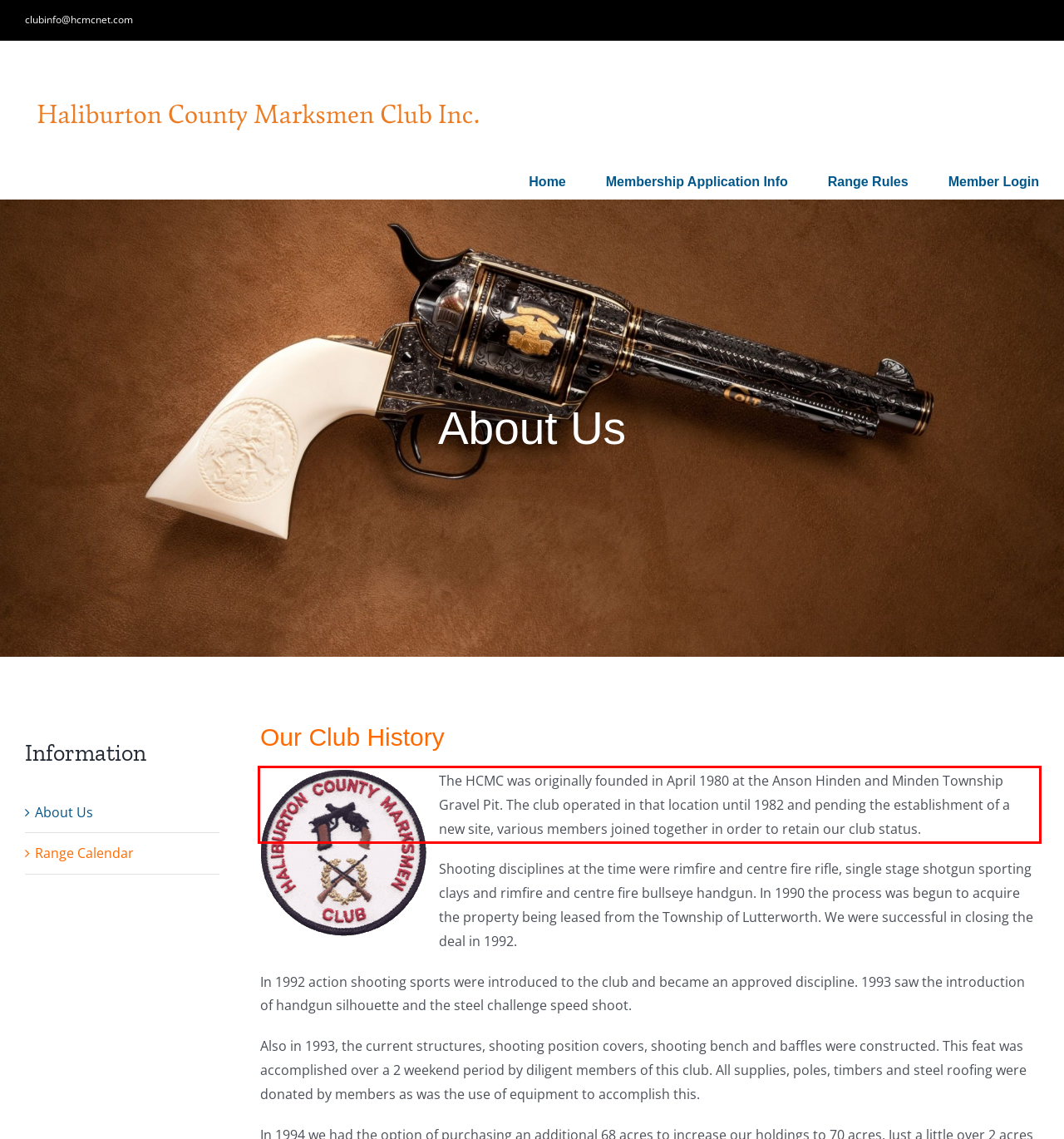Using the provided screenshot of a webpage, recognize and generate the text found within the red rectangle bounding box.

The HCMC was originally founded in April 1980 at the Anson Hinden and Minden Township Gravel Pit. The club operated in that location until 1982 and pending the establishment of a new site, various members joined together in order to retain our club status.